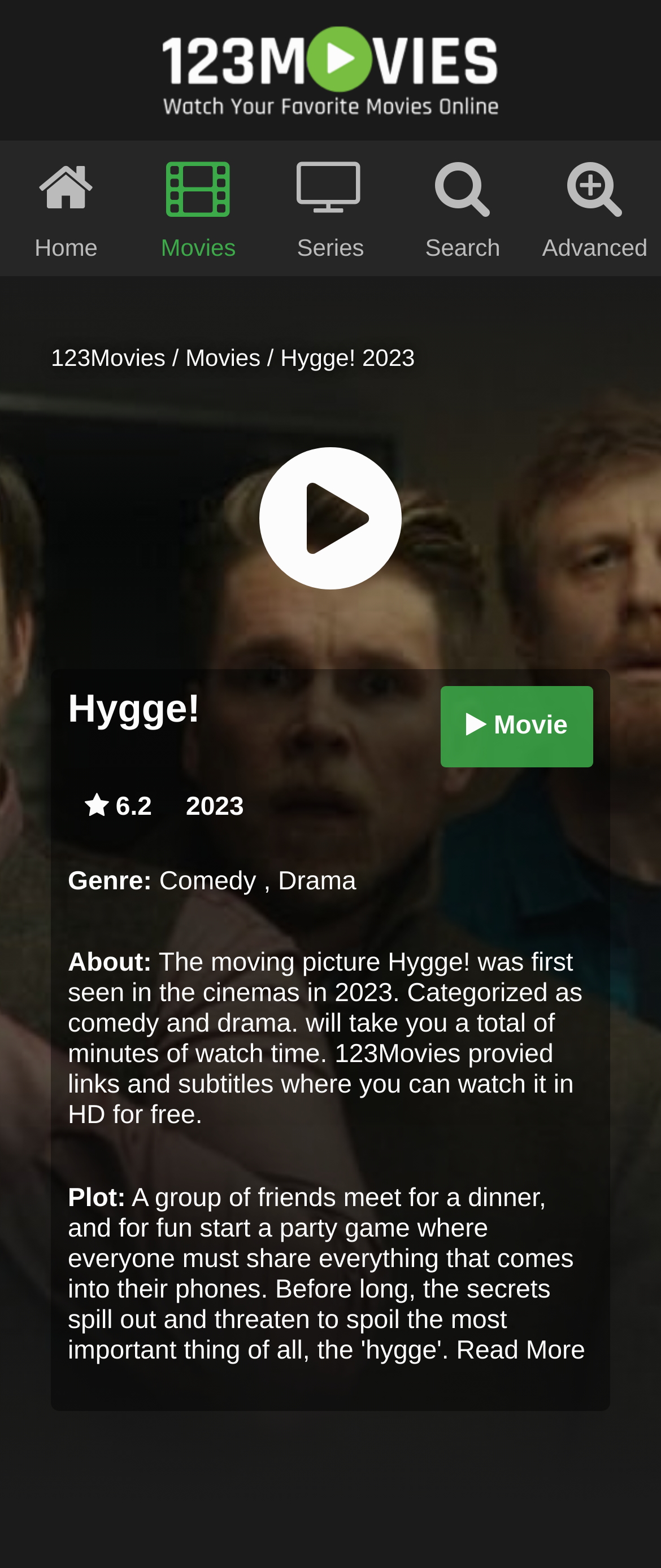What is the genre of the movie Hygge! 2023?
From the details in the image, provide a complete and detailed answer to the question.

I found the genre of the movie Hygge! 2023 by looking at the 'Genre:' section, which is located below the release date of the movie. The genre is displayed as 'Comedy, Drama'.